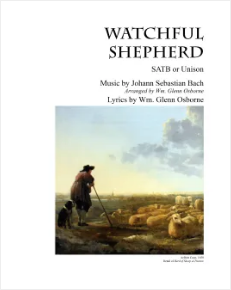Please give a concise answer to this question using a single word or phrase: 
What is featured in the background of the sheet music cover?

Pastoral scene